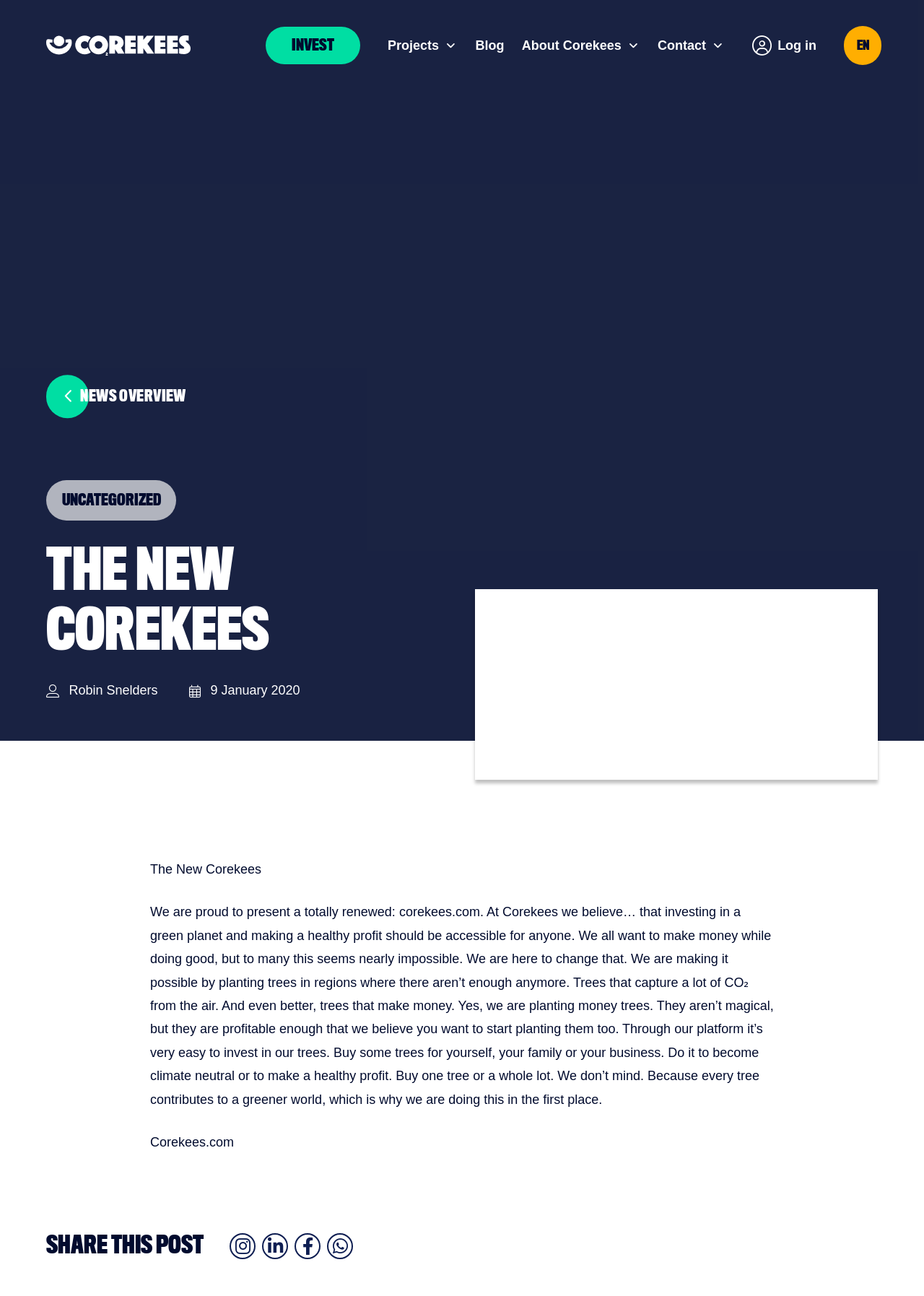Refer to the screenshot and give an in-depth answer to this question: What is the date of the news overview?

The date of the news overview can be found on the webpage, where it is written '9 January 2020' below the author's name 'Robin Snelders'.